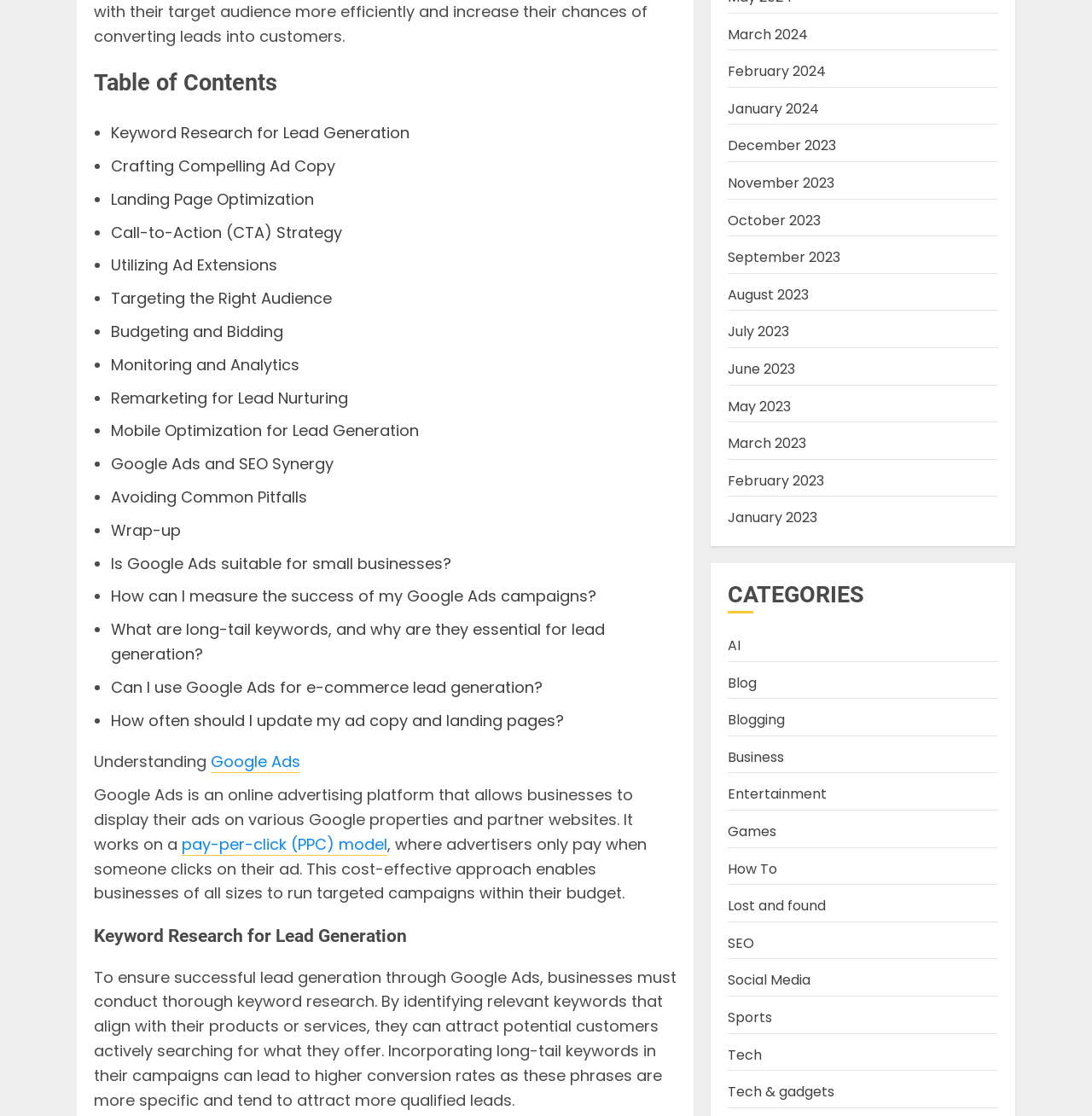Use a single word or phrase to answer the question:
What is the category of the link 'Tech & gadgets'?

Tech